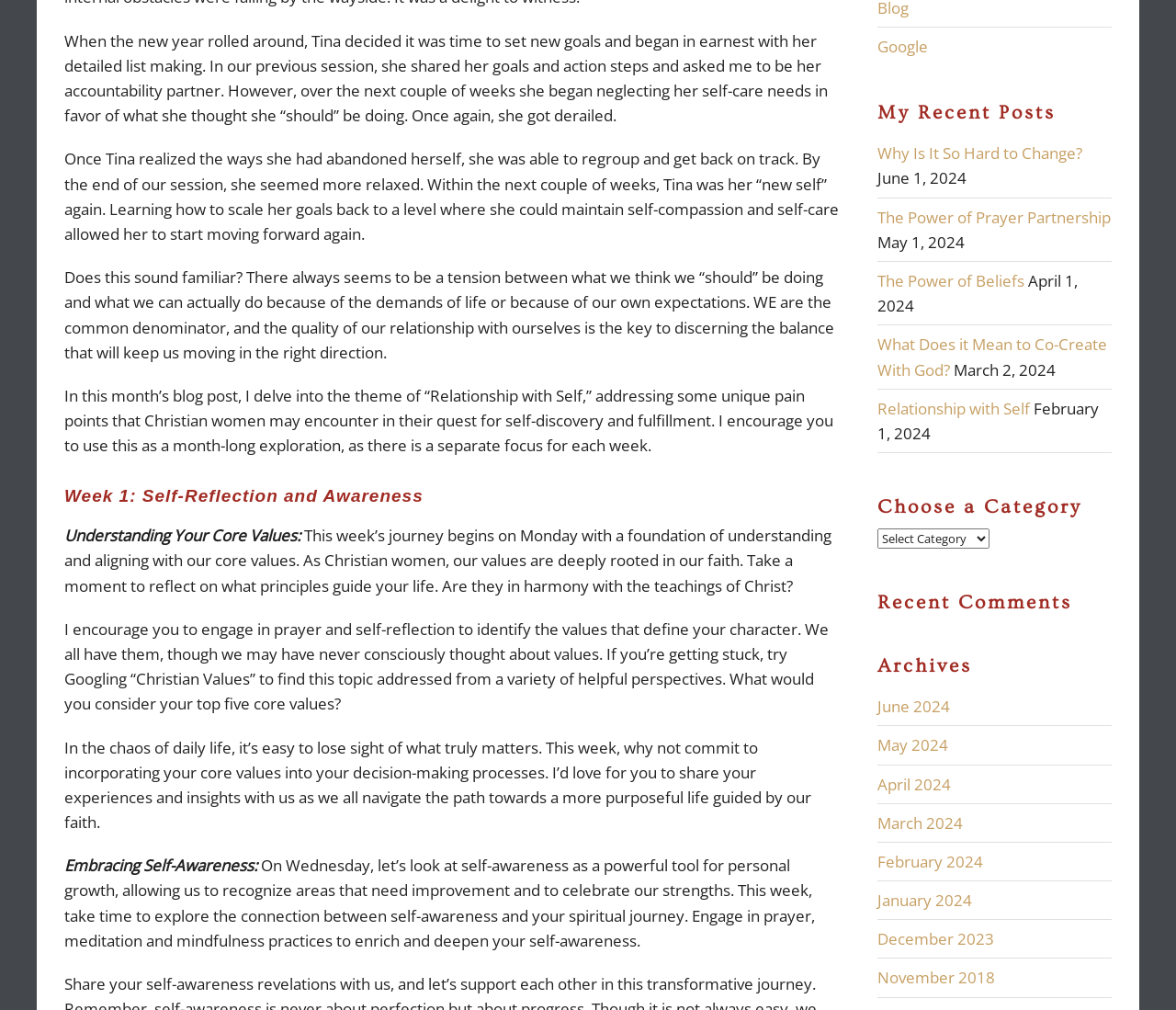Please identify the bounding box coordinates of the element I need to click to follow this instruction: "View the 'Relationship with Self' post".

[0.746, 0.394, 0.876, 0.415]